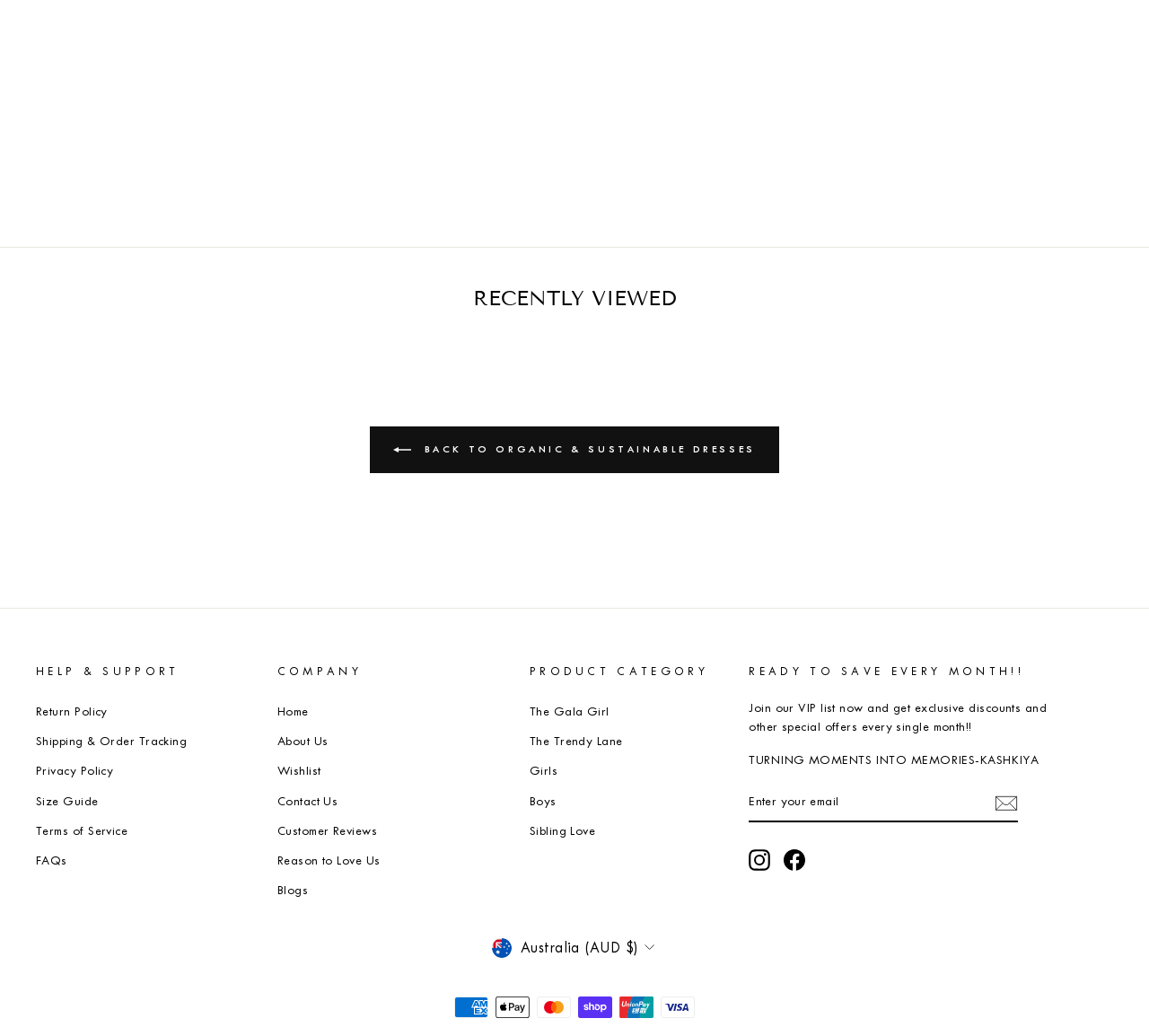Identify the bounding box coordinates for the region of the element that should be clicked to carry out the instruction: "Click on 'Return Policy'". The bounding box coordinates should be four float numbers between 0 and 1, i.e., [left, top, right, bottom].

[0.031, 0.674, 0.094, 0.7]